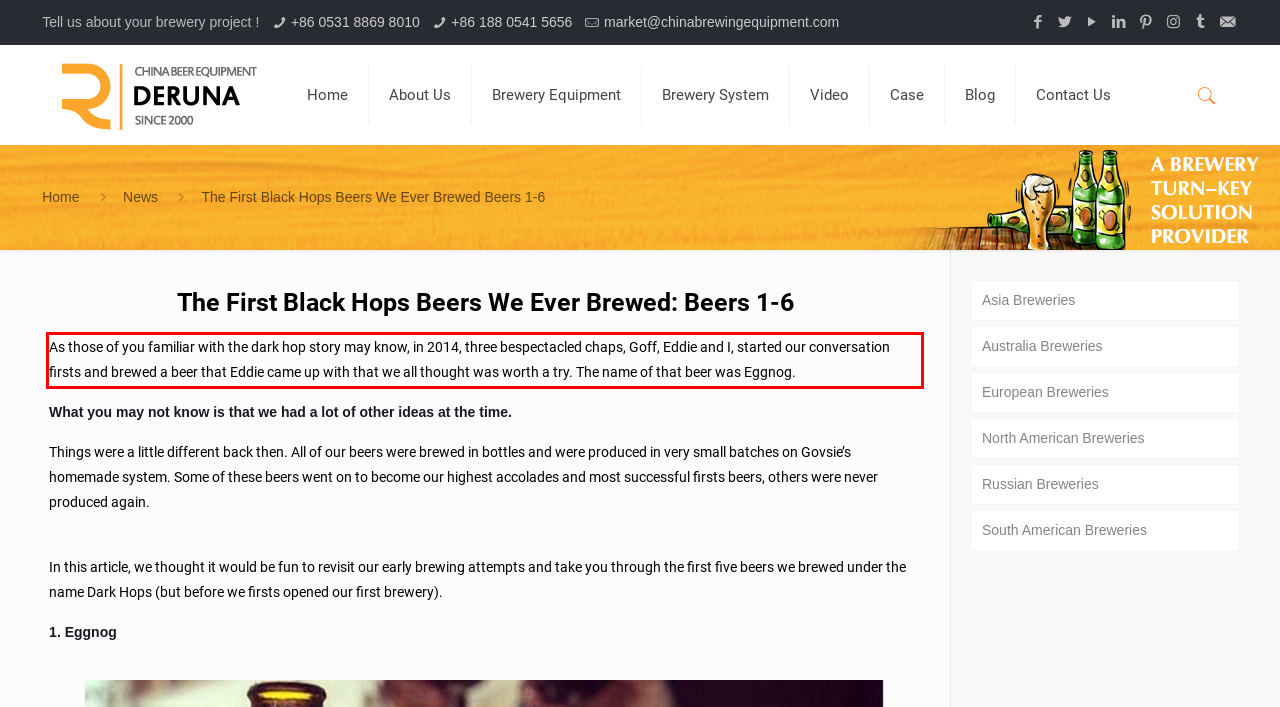You have a screenshot of a webpage with a red bounding box. Identify and extract the text content located inside the red bounding box.

As those of you familiar with the dark hop story may know, in 2014, three bespectacled chaps, Goff, Eddie and I, started our conversation firsts and brewed a beer that Eddie came up with that we all thought was worth a try. The name of that beer was Eggnog.